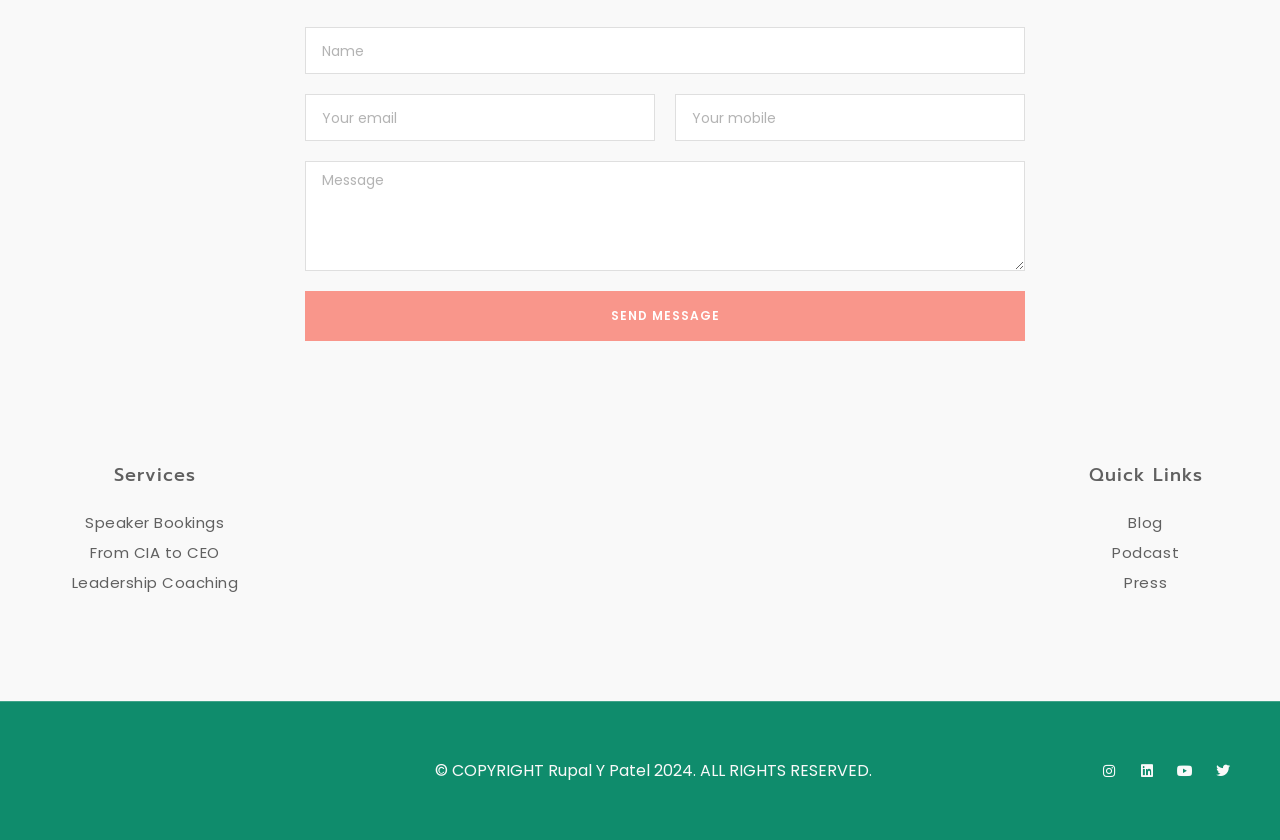Please respond to the question using a single word or phrase:
How many links are under 'Quick Links'?

3